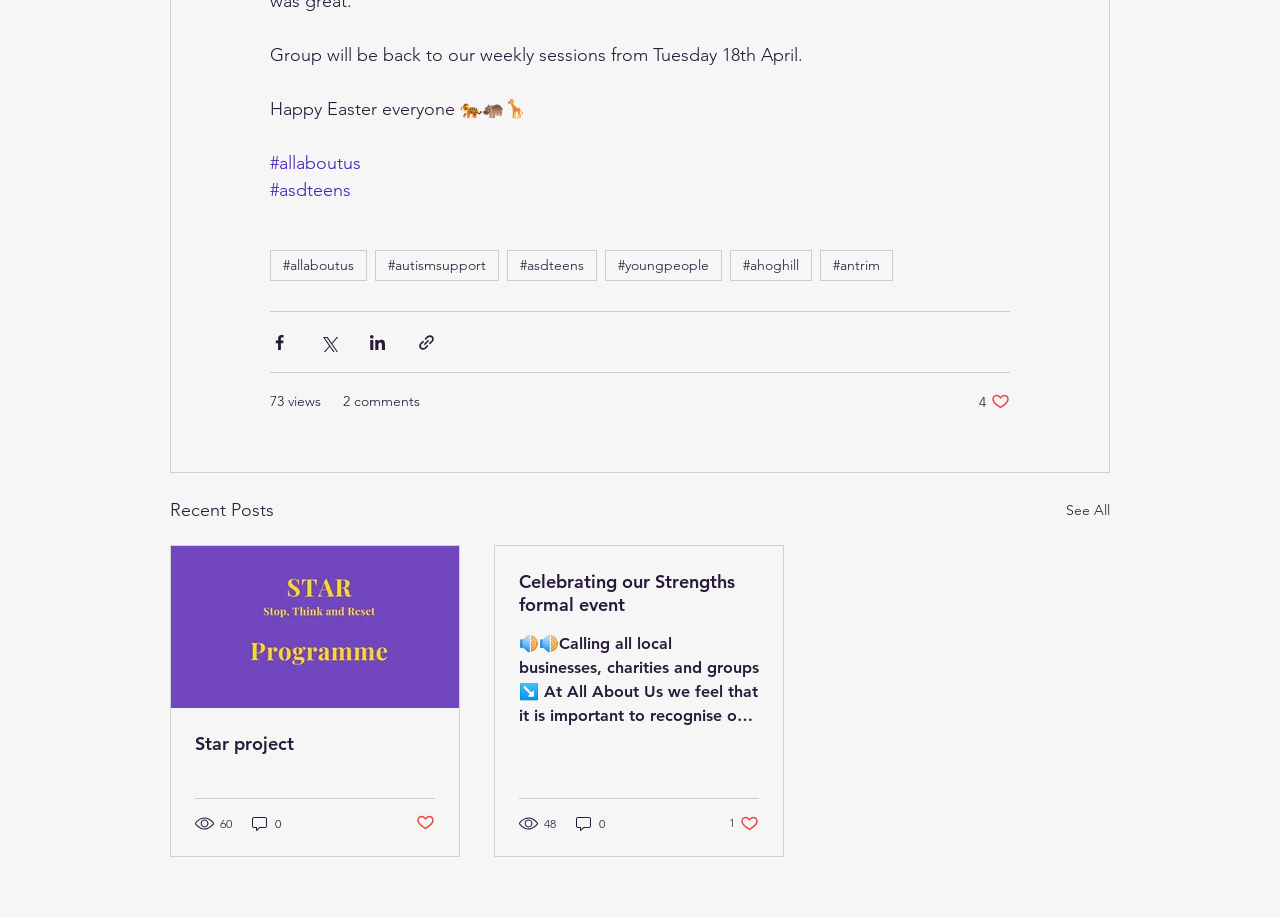Can you find the bounding box coordinates for the element that needs to be clicked to execute this instruction: "Login as an owner"? The coordinates should be given as four float numbers between 0 and 1, i.e., [left, top, right, bottom].

None